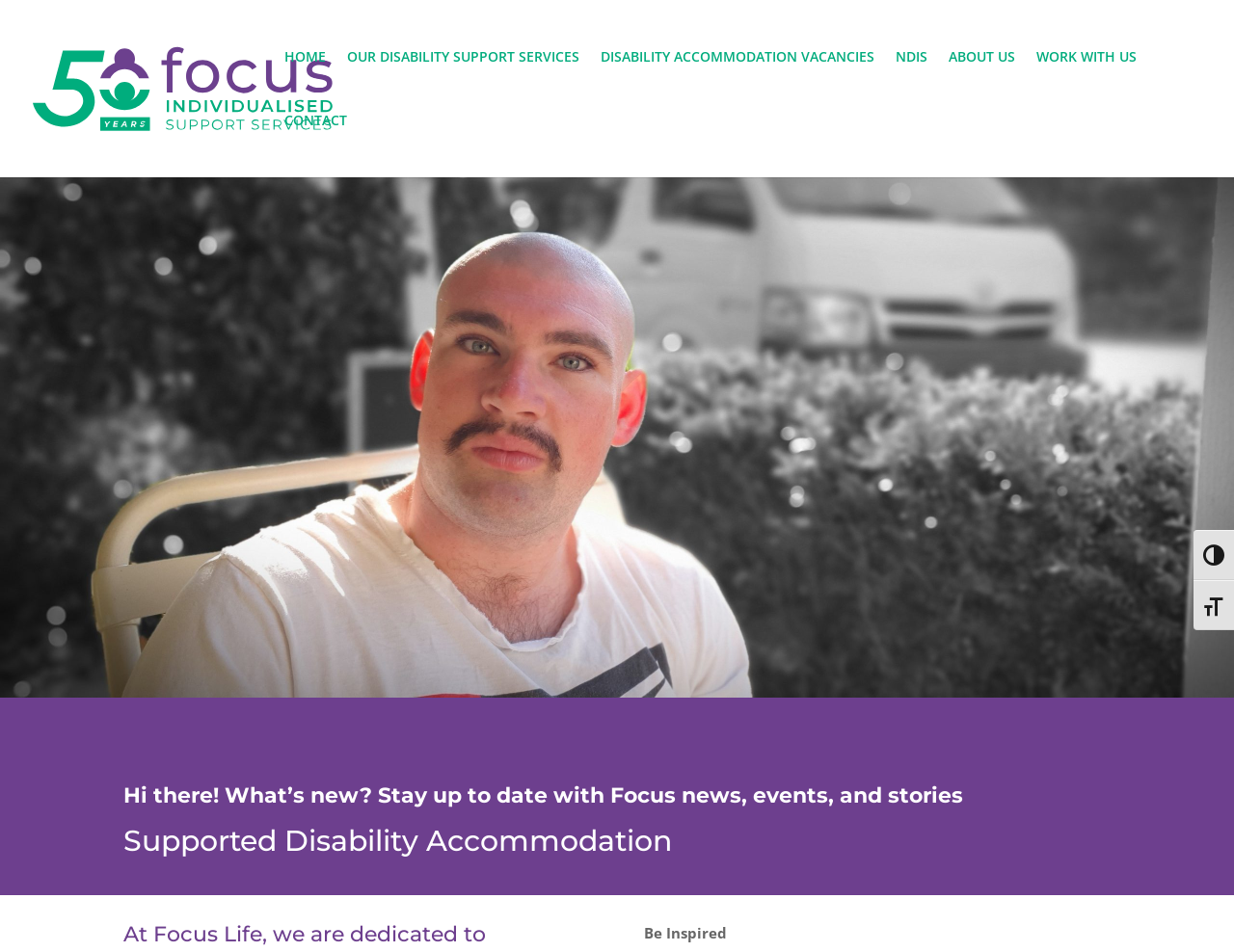Find the bounding box coordinates for the area that should be clicked to accomplish the instruction: "Go to HOME page".

[0.23, 0.053, 0.264, 0.119]